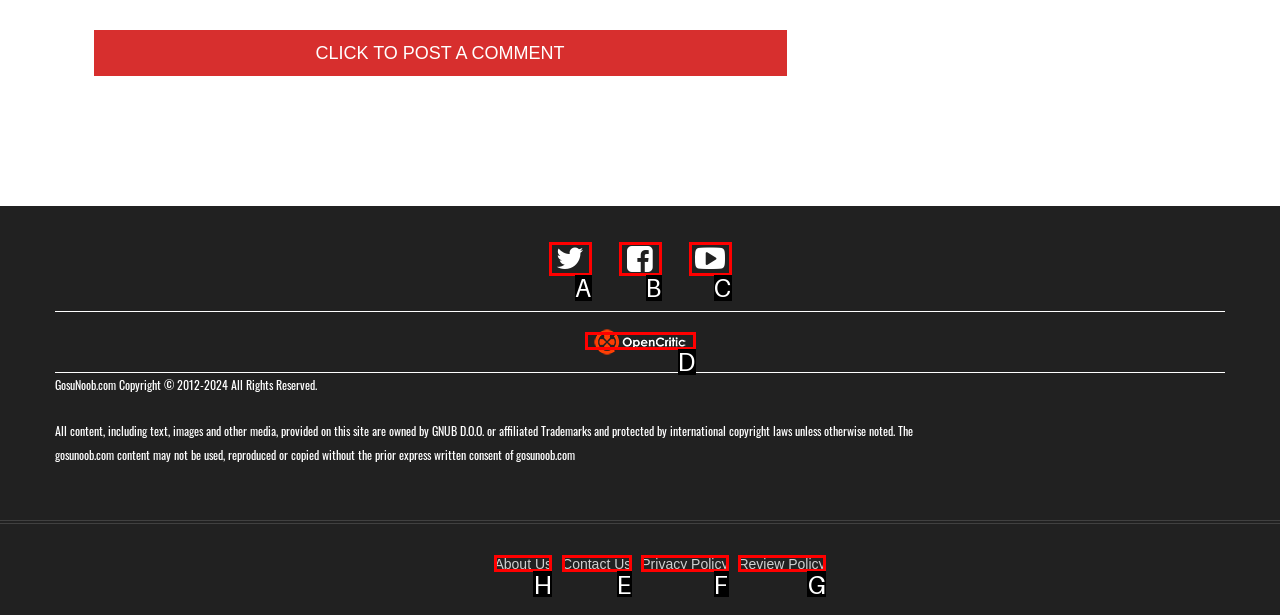For the task: View About Us, specify the letter of the option that should be clicked. Answer with the letter only.

H